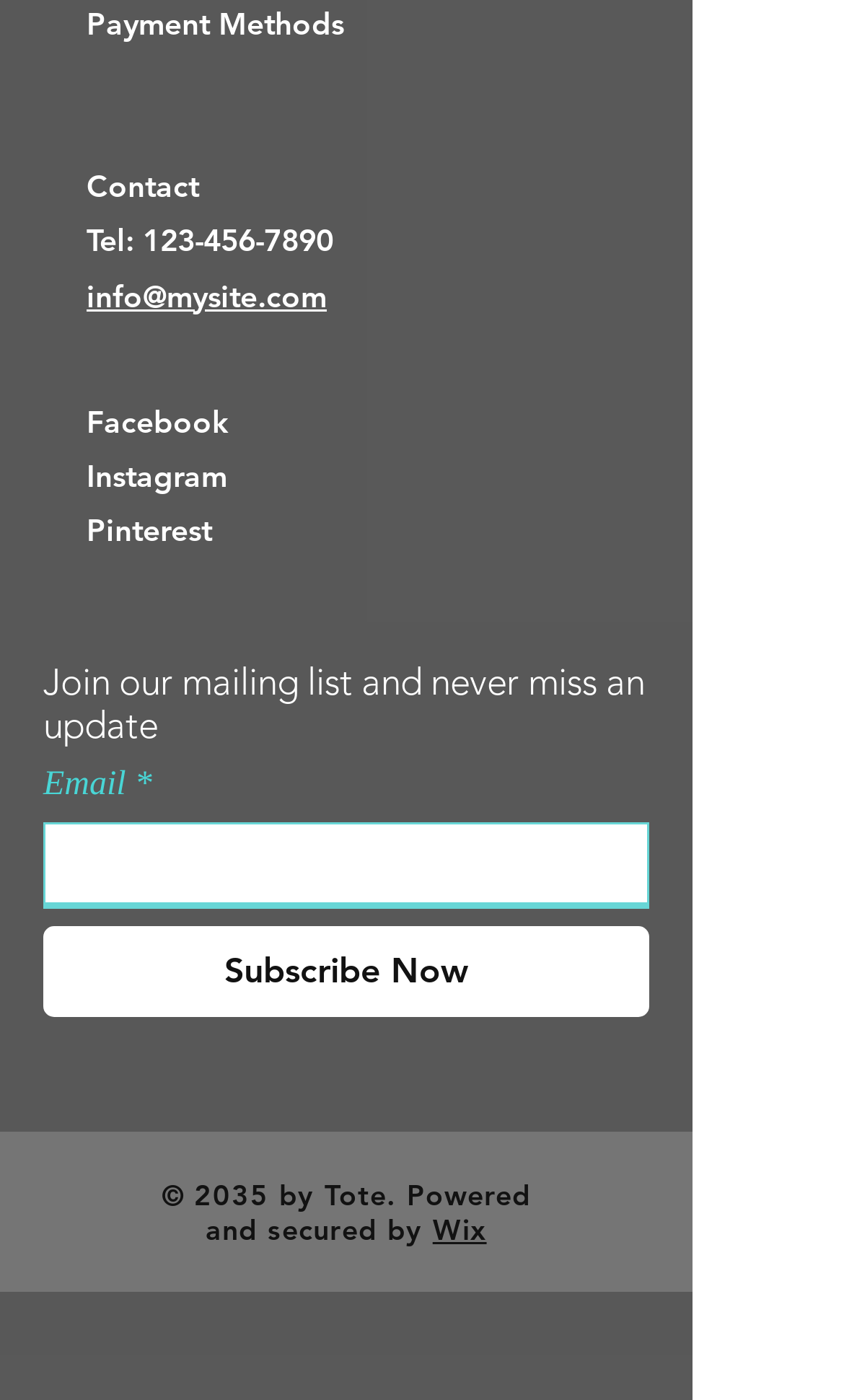Could you find the bounding box coordinates of the clickable area to complete this instruction: "Subscribe to the mailing list"?

[0.051, 0.662, 0.769, 0.727]